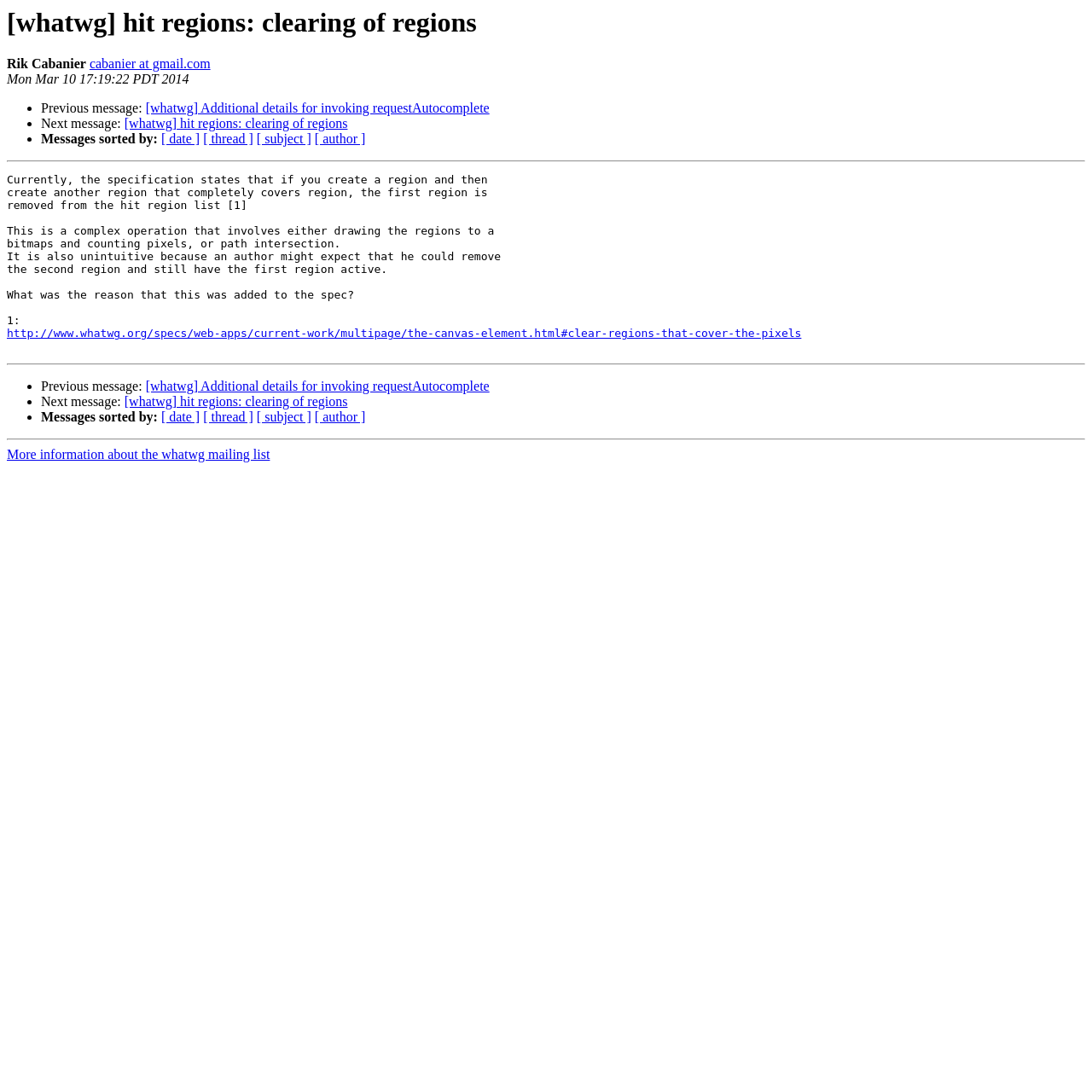Provide a comprehensive caption for the webpage.

This webpage appears to be a discussion thread or a mailing list archive. At the top, there is a heading that reads "[whatwg] hit regions: clearing of regions". Below the heading, there is a section with the author's name, "Rik Cabanier", and their email address, "cabanier at gmail.com". The date "Mon Mar 10 17:19:22 PDT 2014" is also displayed.

The main content of the page is a message from the author, which is divided into paragraphs. The text discusses the specification of hit regions in the whatwg mailing list, specifically the behavior of clearing regions that cover other regions. The message includes a link to the relevant section of the whatwg specification.

To the left of the main content, there is a navigation menu with links to previous and next messages, as well as options to sort messages by date, thread, subject, or author. This menu is repeated twice on the page, with the second instance located below the main content.

The page also has three horizontal separator lines, which divide the content into sections. At the bottom of the page, there is a link to "More information about the whatwg mailing list".